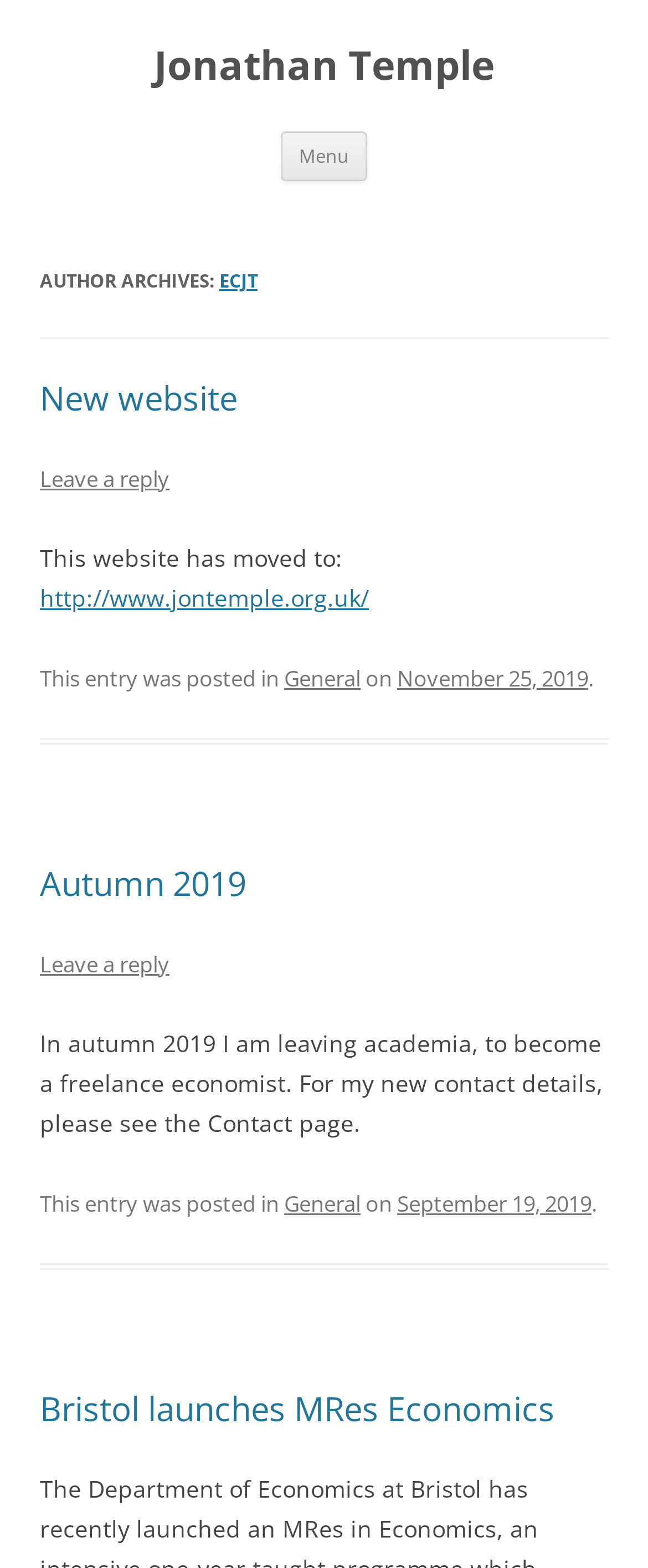Create a detailed summary of all the visual and textual information on the webpage.

The webpage is about Jonathan Temple, an economist. At the top, there is a heading with the name "Jonathan Temple" and a link with the same text. Next to it, there is a button labeled "Menu" and a link "Skip to content". 

Below the top section, there is a header with the title "AUTHOR ARCHIVES: ECJT". Underneath, there is an article with a heading "New website" and a link with the same text. The article contains a paragraph of text stating that the website has moved to a new location, with a link to the new website. There is also a link to "Leave a reply" and some metadata about the post, including the category "General" and the date "November 25, 2019".

Further down, there is another article with a heading "Autumn 2019" and a link with the same text. This article contains a paragraph of text about the author leaving academia to become a freelance economist, with a note about contacting them through the Contact page. There is also a link to "Leave a reply" and some metadata about the post, including the category "General" and the date "September 19, 2019".

At the very bottom, there is a header with the title "Bristol launches MRes Economics" and a link with the same text.